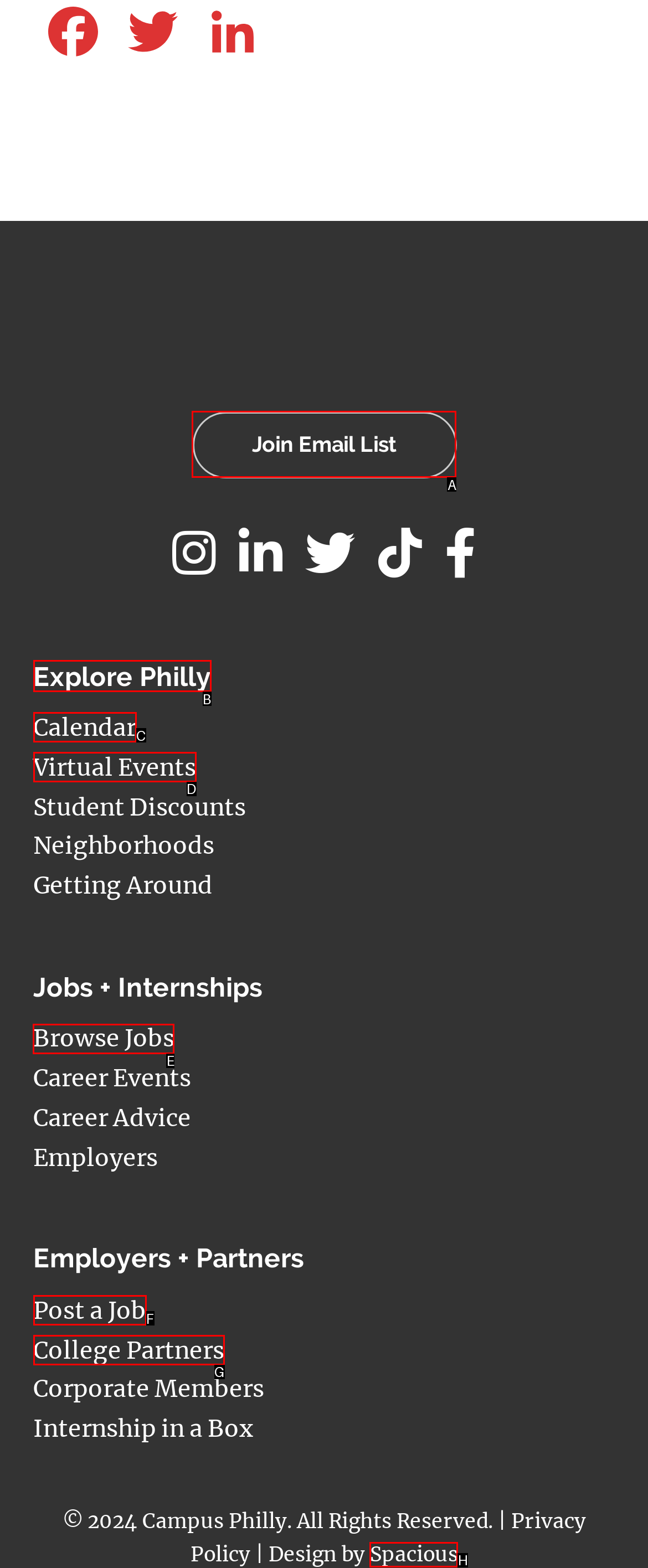Tell me the letter of the correct UI element to click for this instruction: Browse Jobs. Answer with the letter only.

E